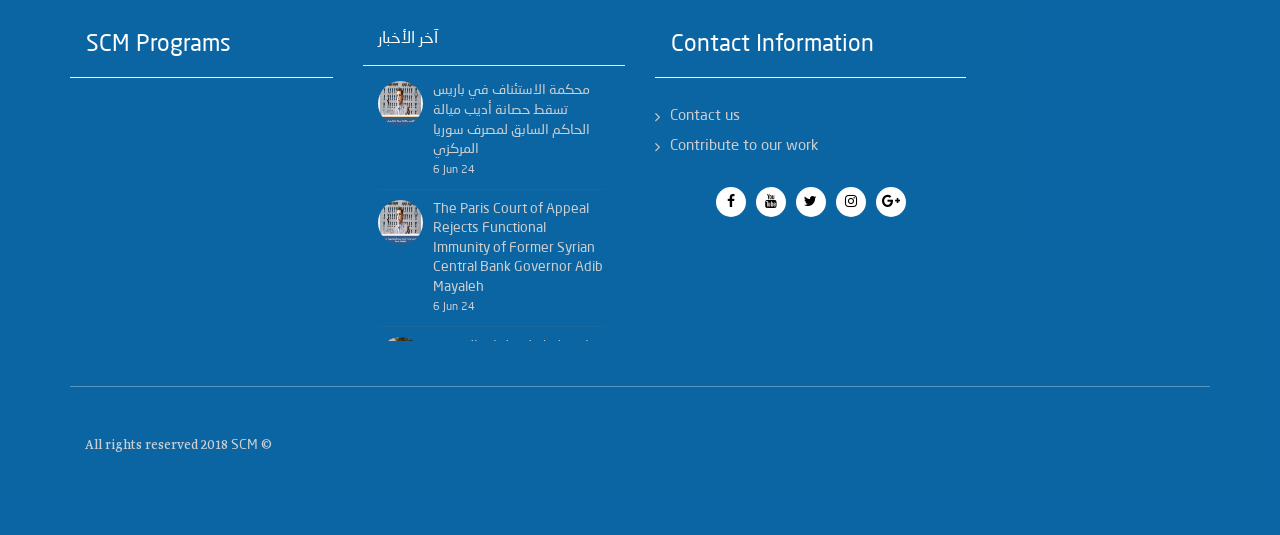How many social media links are present?
Please give a detailed and thorough answer to the question, covering all relevant points.

There are five social media links present on the webpage, represented by icons '', '', '', '', and ''.